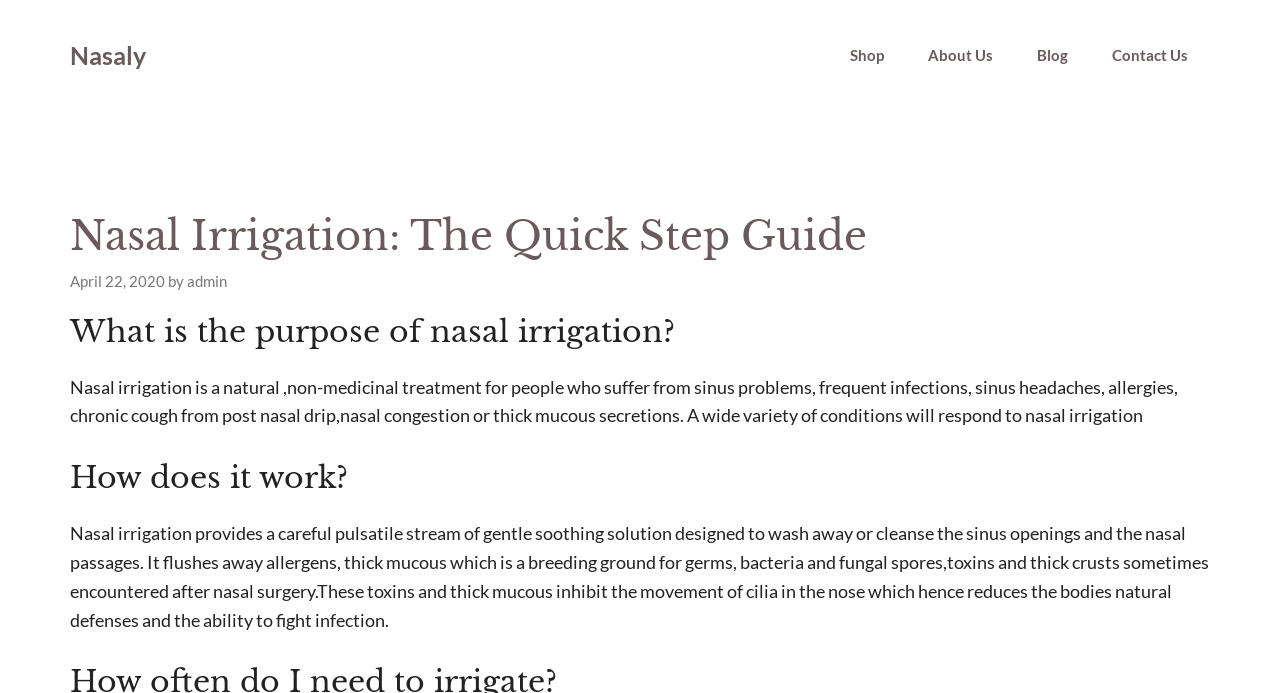Locate the primary headline on the webpage and provide its text.

Nasal Irrigation: The Quick Step Guide